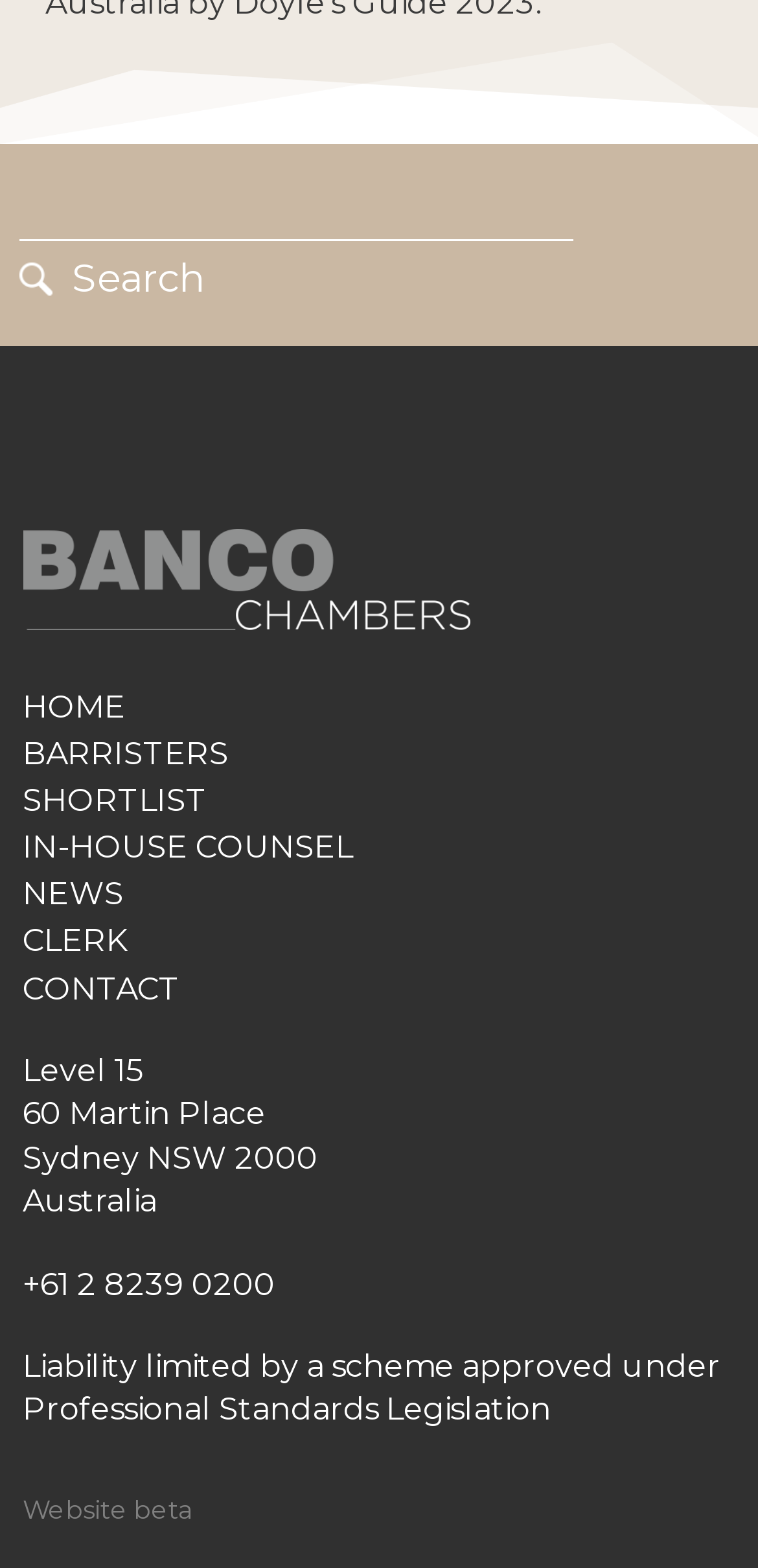What is the name of the law chambers?
Give a one-word or short-phrase answer derived from the screenshot.

Banco Chambers